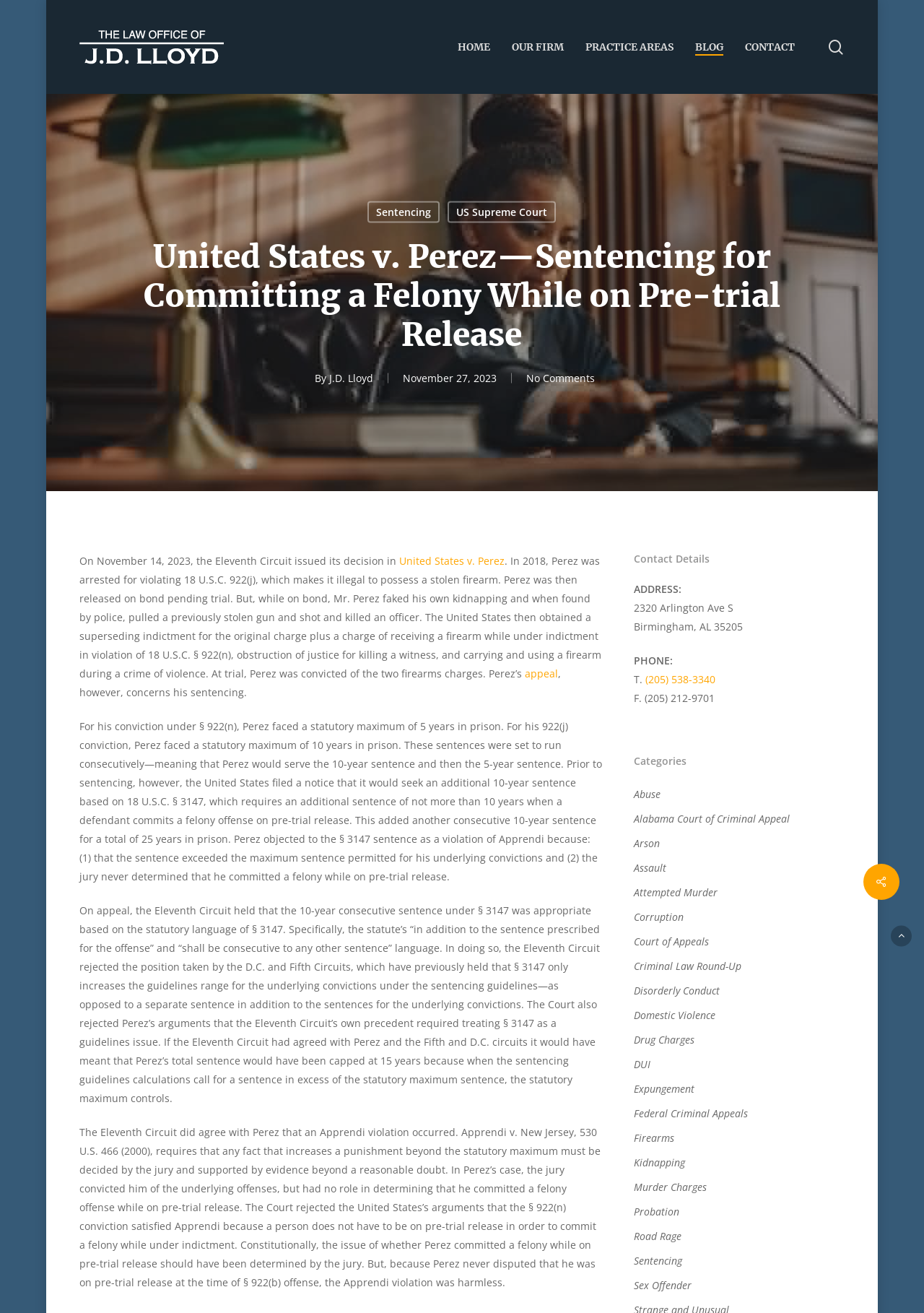Extract the main heading text from the webpage.

United States v. Perez—Sentencing for Committing a Felony While on Pre-trial Release